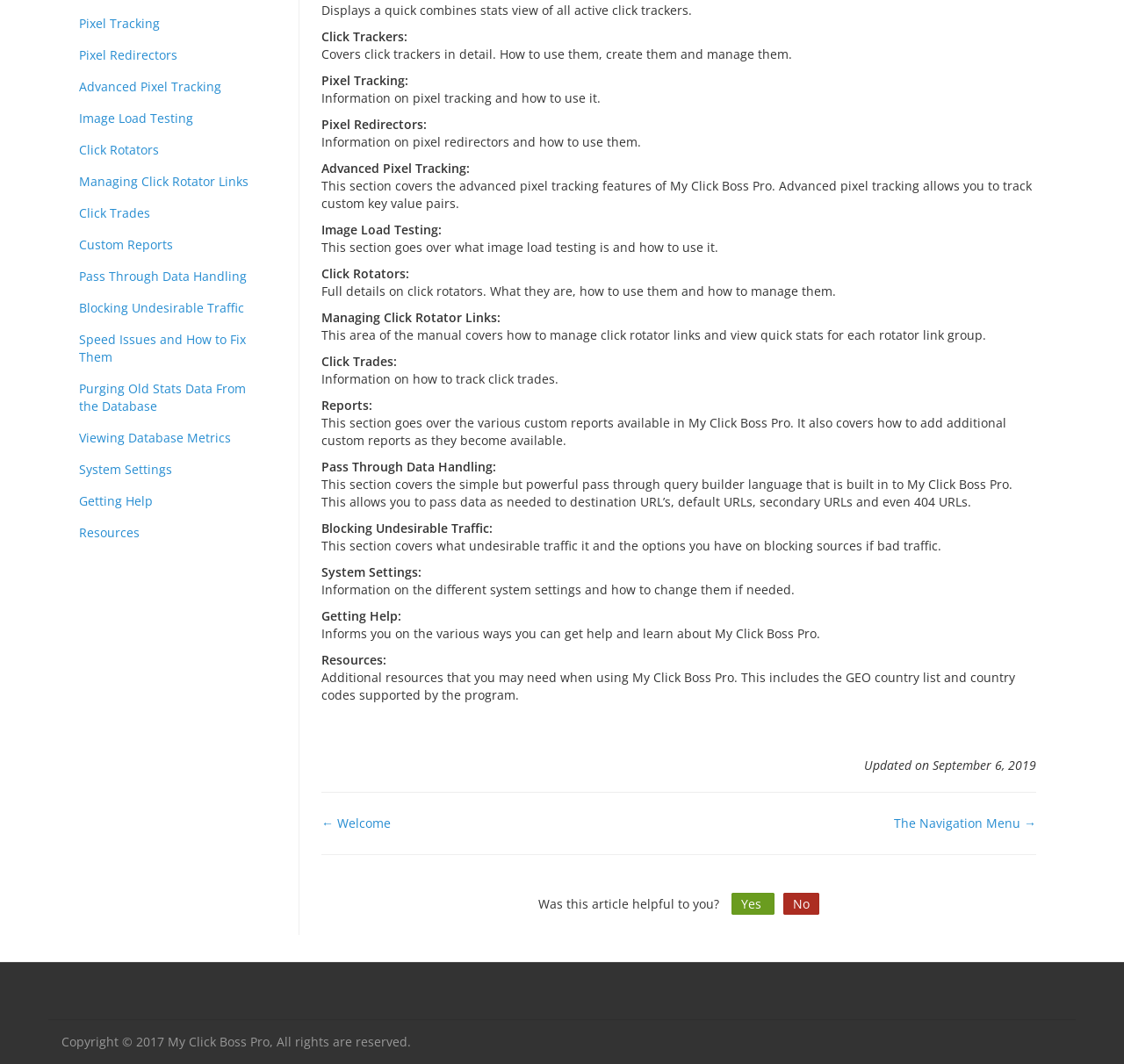Identify and provide the bounding box for the element described by: "No".

[0.697, 0.839, 0.729, 0.859]